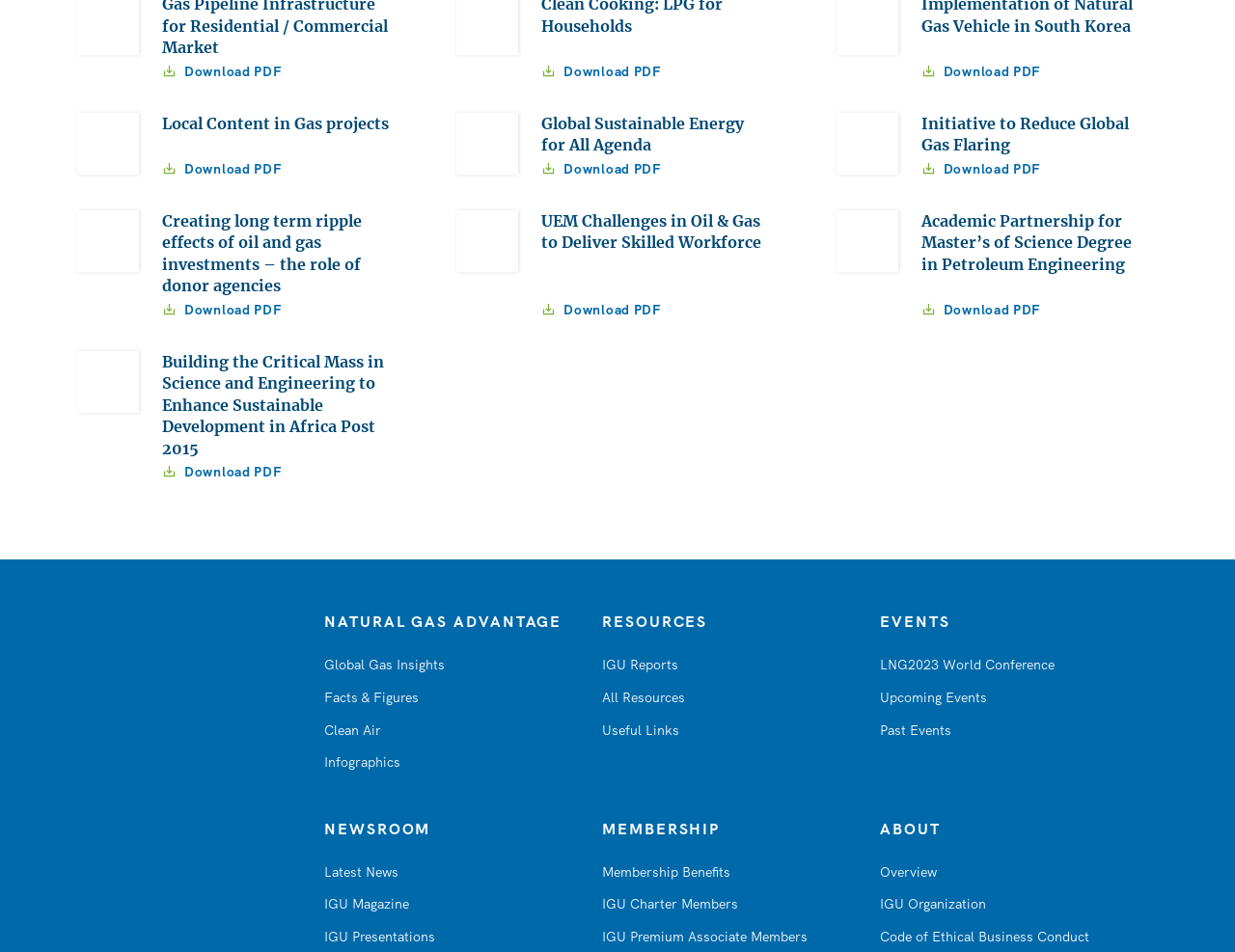Find the UI element described as: "Download PDF" and predict its bounding box coordinates. Ensure the coordinates are four float numbers between 0 and 1, [left, top, right, bottom].

[0.131, 0.314, 0.228, 0.336]